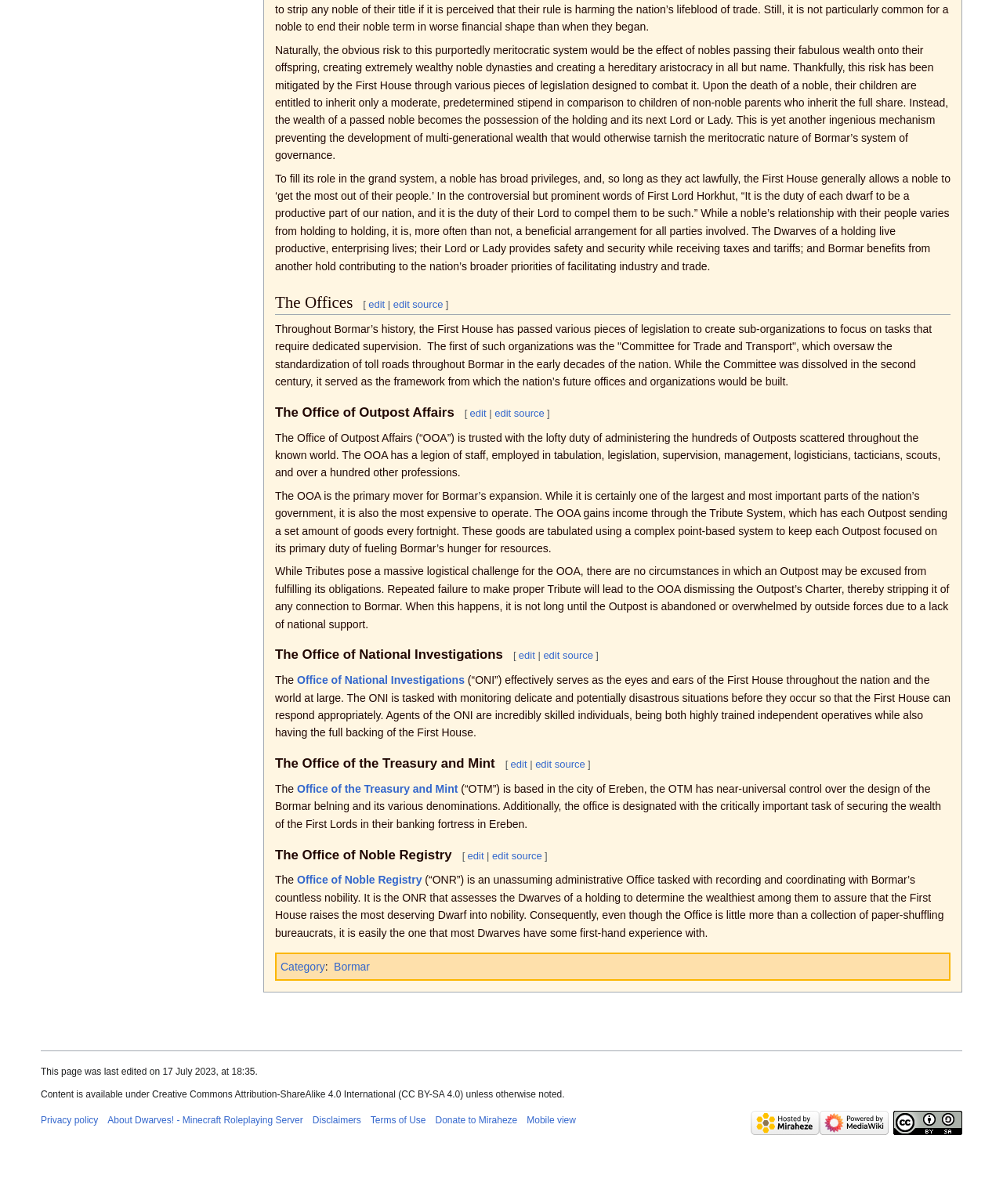Using the image as a reference, answer the following question in as much detail as possible:
What is the primary duty of the Office of Outpost Affairs?

The Office of Outpost Affairs is trusted with the lofty duty of administering the hundreds of Outposts scattered throughout the known world, as stated in the webpage content.